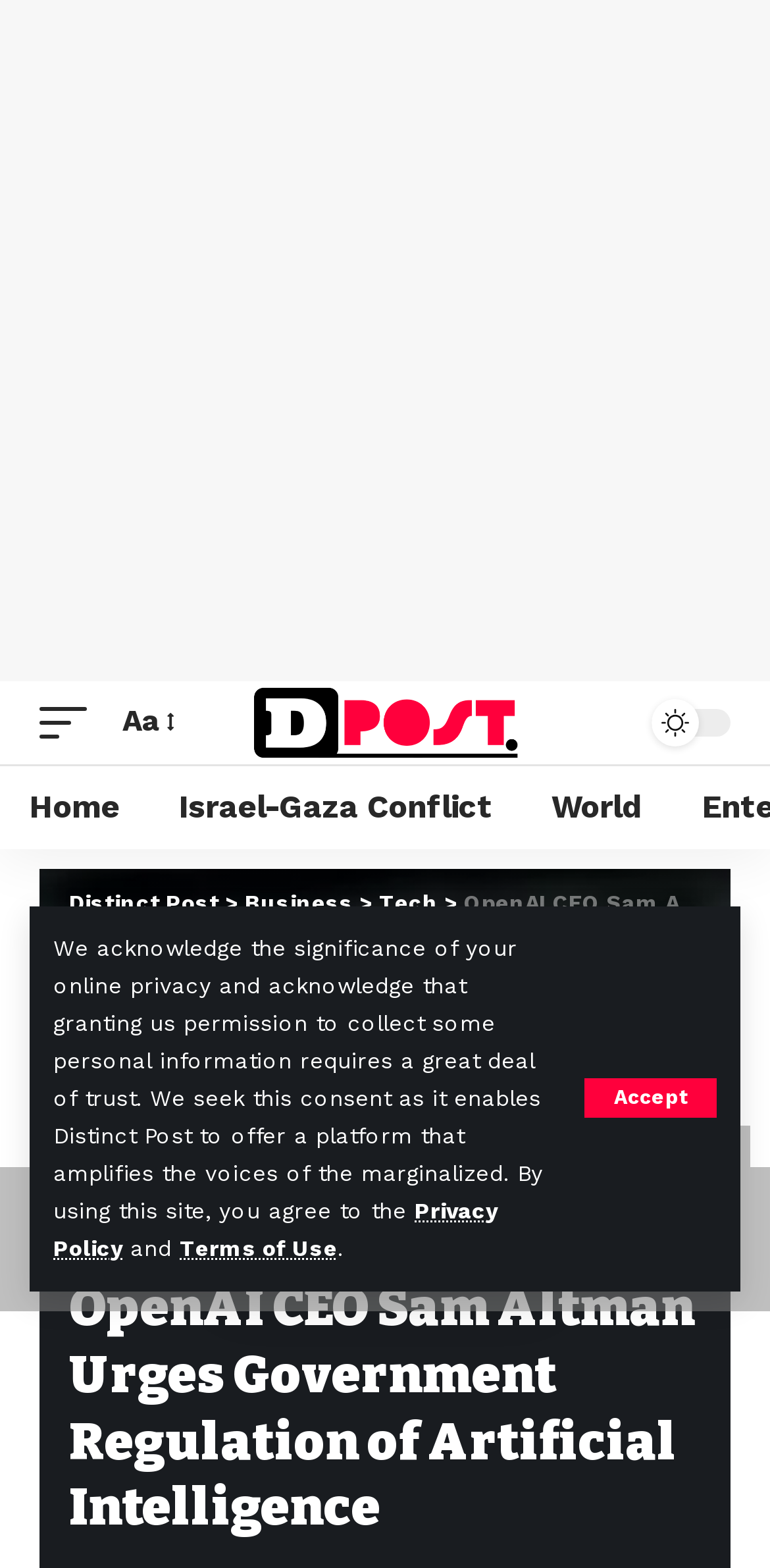Identify the bounding box coordinates for the UI element described as: "繁體中文". The coordinates should be provided as four floats between 0 and 1: [left, top, right, bottom].

None